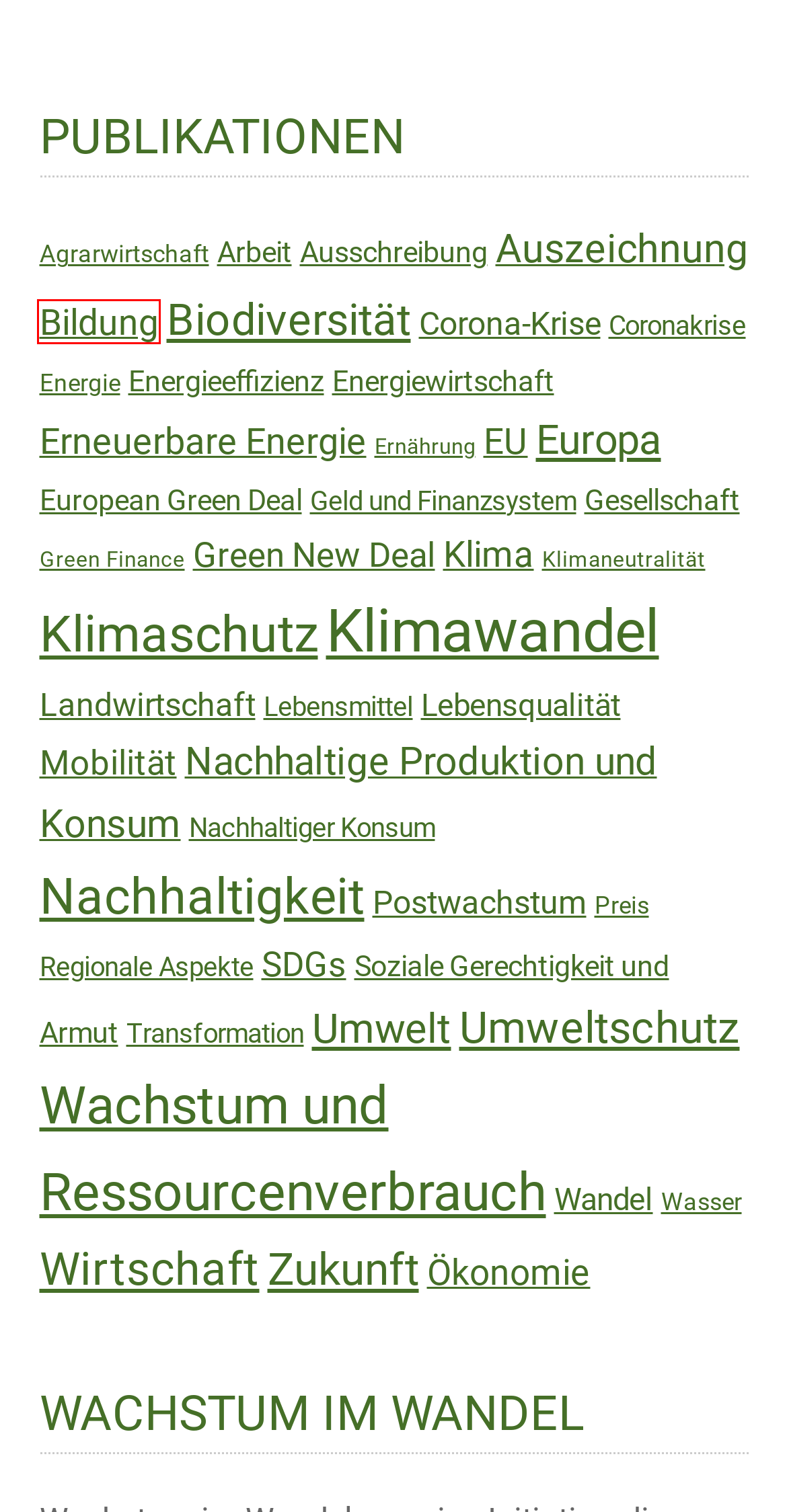You are given a webpage screenshot where a red bounding box highlights an element. Determine the most fitting webpage description for the new page that loads after clicking the element within the red bounding box. Here are the candidates:
A. Ernährung – Wachstum im Wandel
B. Regionale Aspekte – Wachstum im Wandel
C. Bildung – Wachstum im Wandel
D. Klimaneutralität – Wachstum im Wandel
E. Arbeit – Wachstum im Wandel
F. Energie – Wachstum im Wandel
G. Wasser – Wachstum im Wandel
H. Klimaschutz – Wachstum im Wandel

C